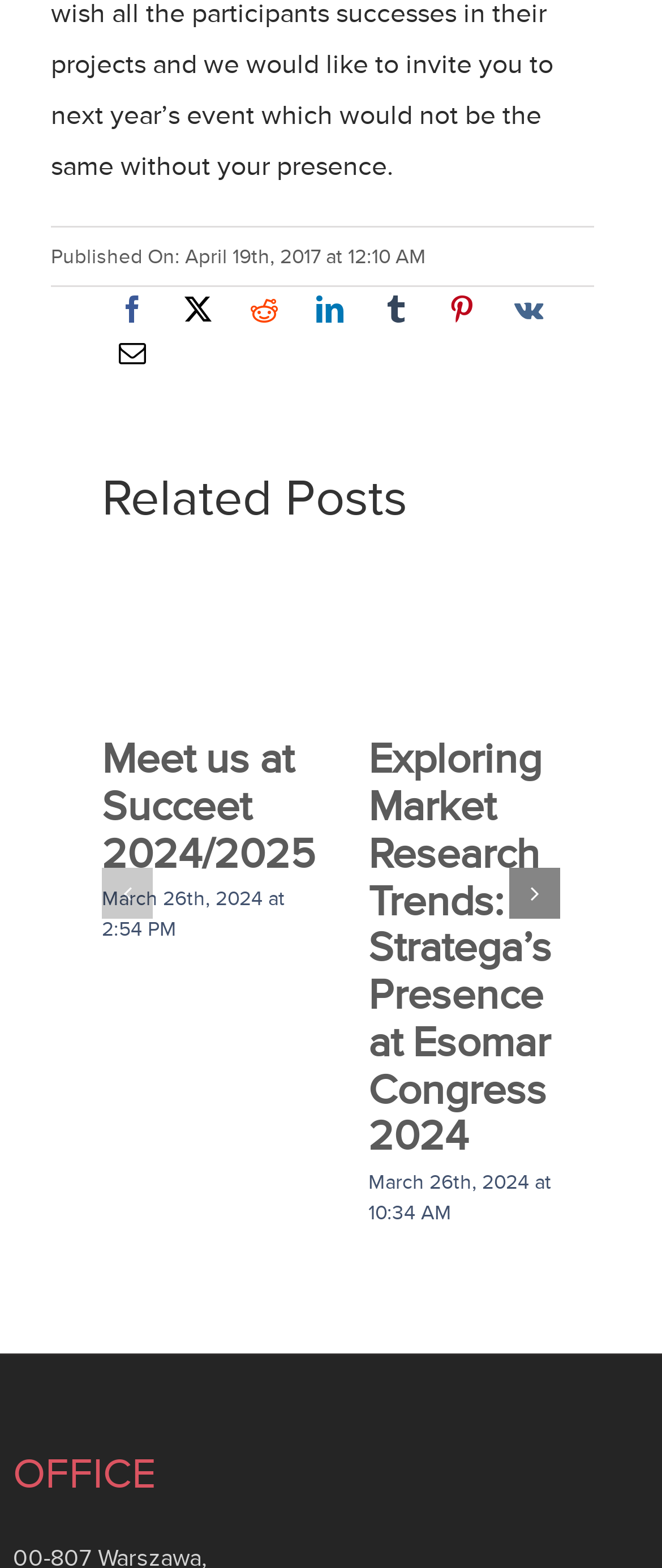Identify the bounding box coordinates of the section that should be clicked to achieve the task described: "Visit the OFFICE page".

[0.02, 0.924, 0.98, 0.956]